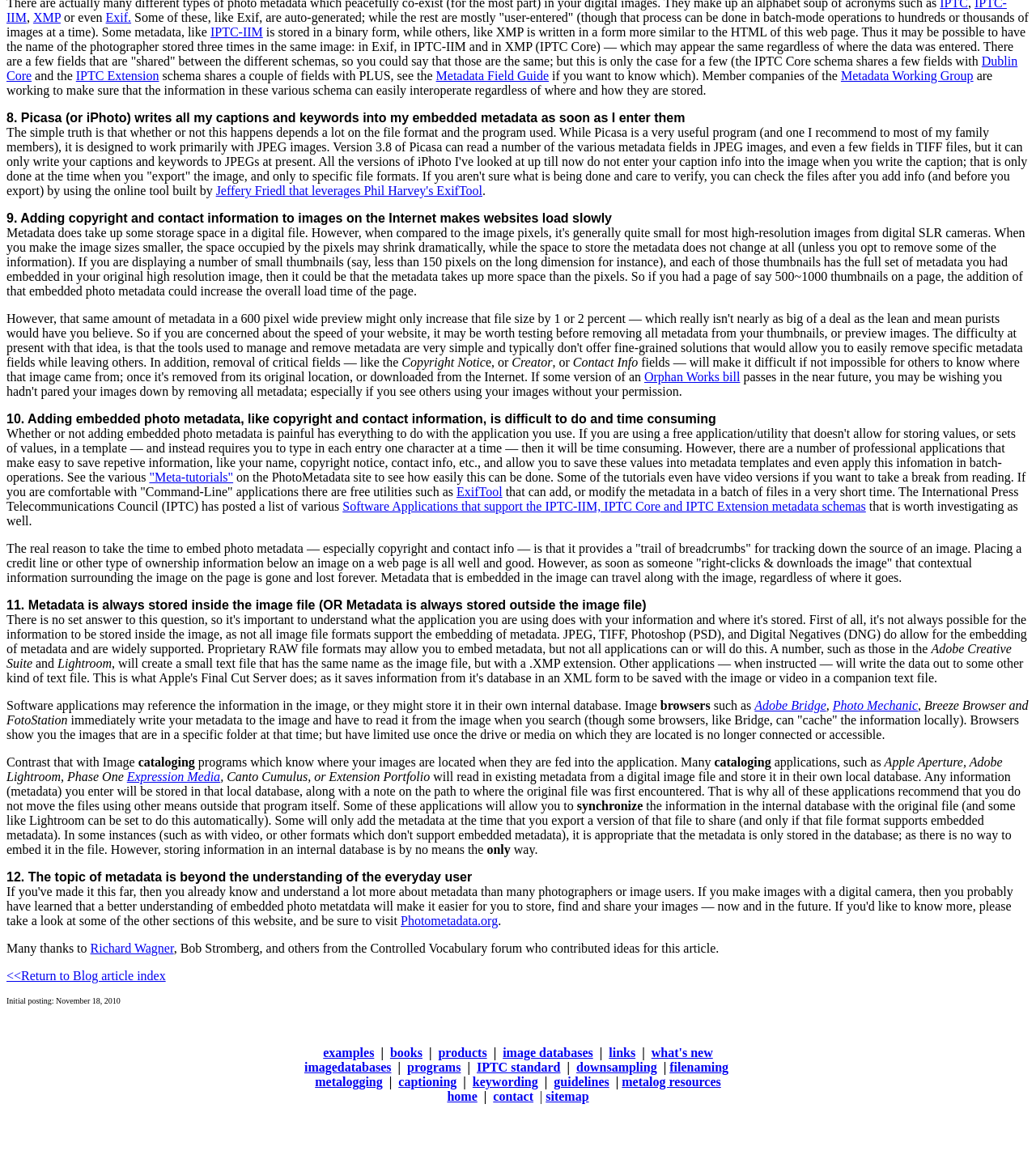Indicate the bounding box coordinates of the clickable region to achieve the following instruction: "Explore 'Photometadata.org'."

[0.387, 0.78, 0.481, 0.792]